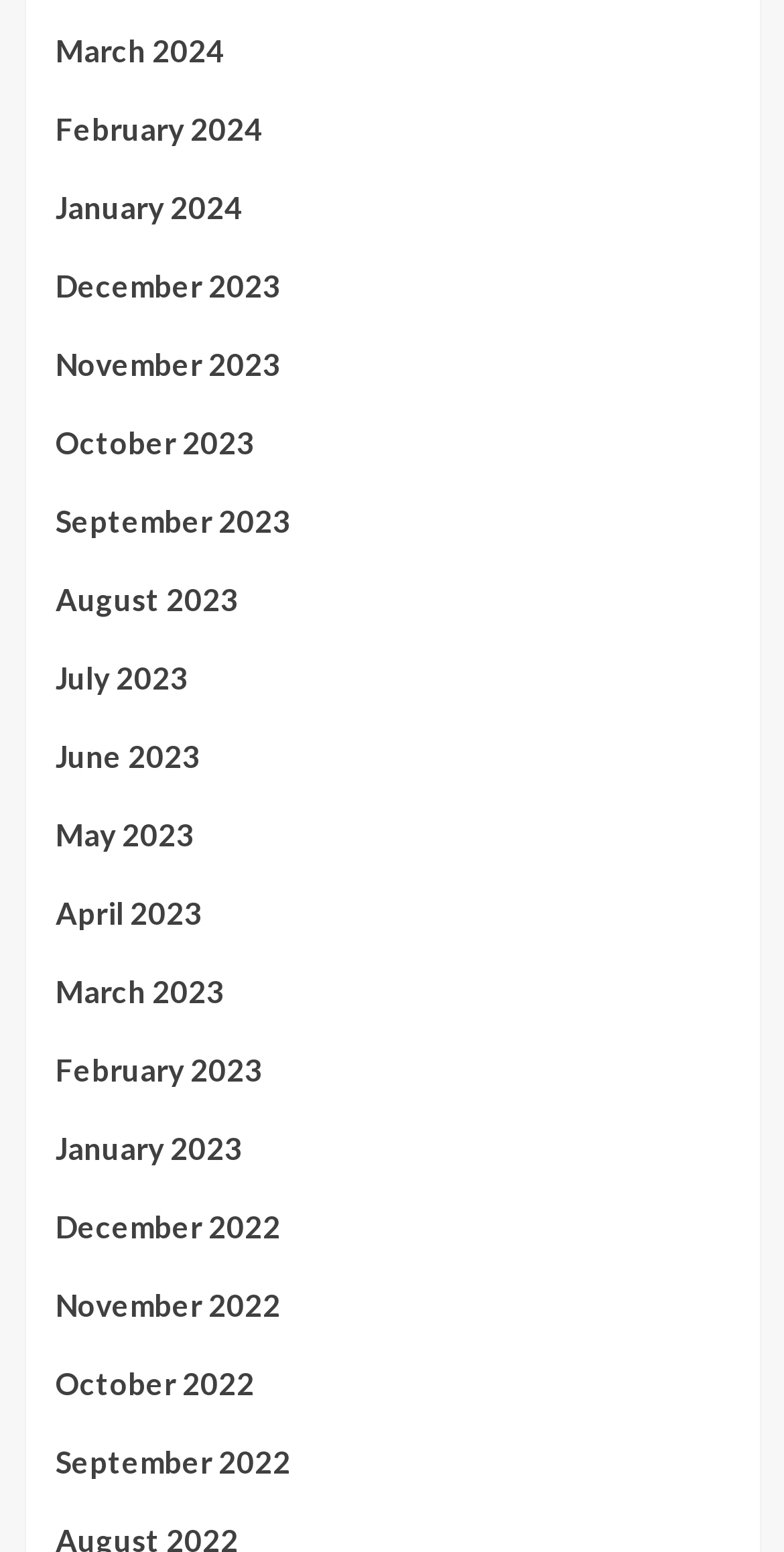What is the month listed below February 2024? From the image, respond with a single word or brief phrase.

January 2024